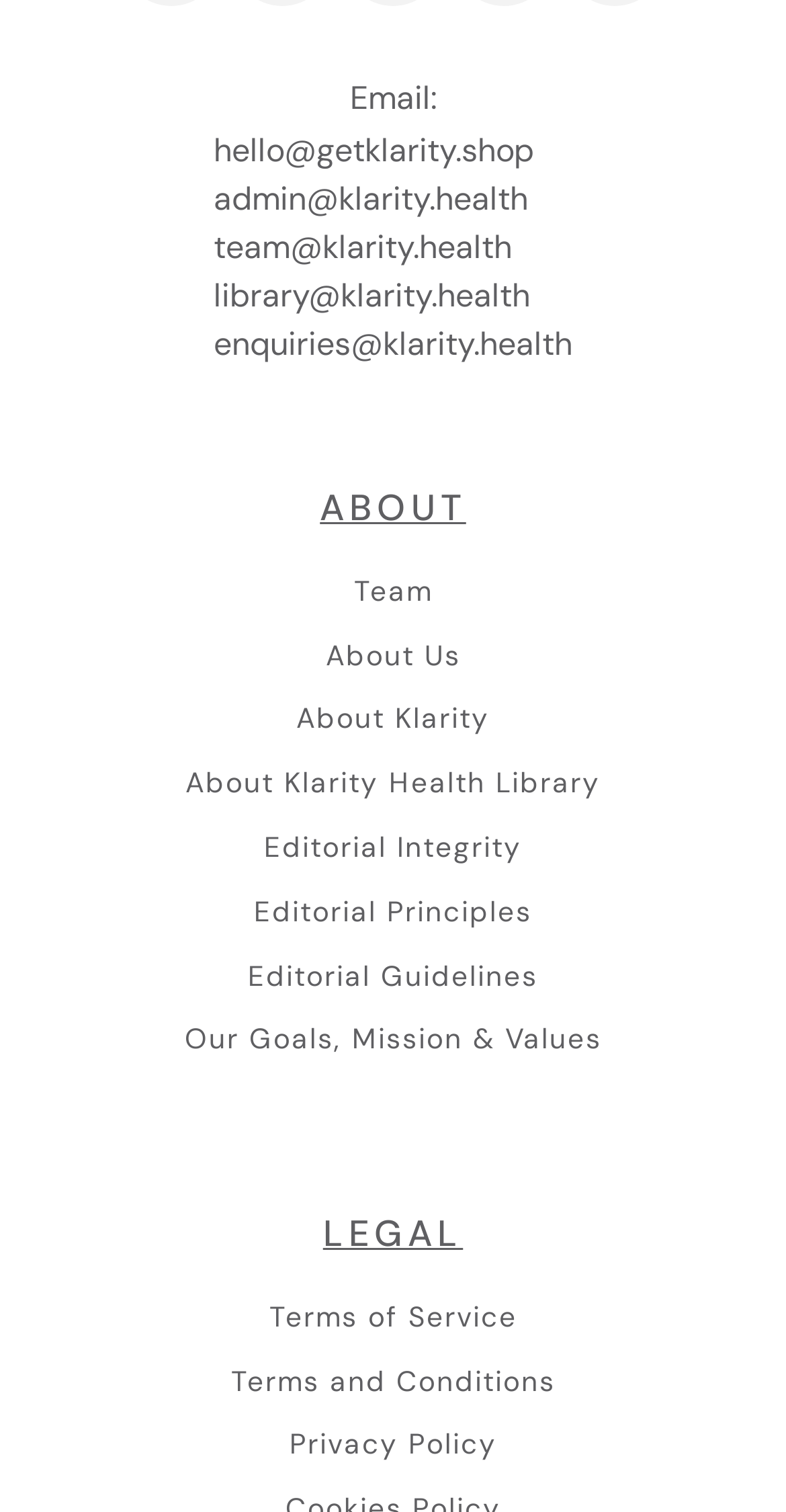Give a succinct answer to this question in a single word or phrase: 
What is the email address for enquiries?

enquiries@klarity.health